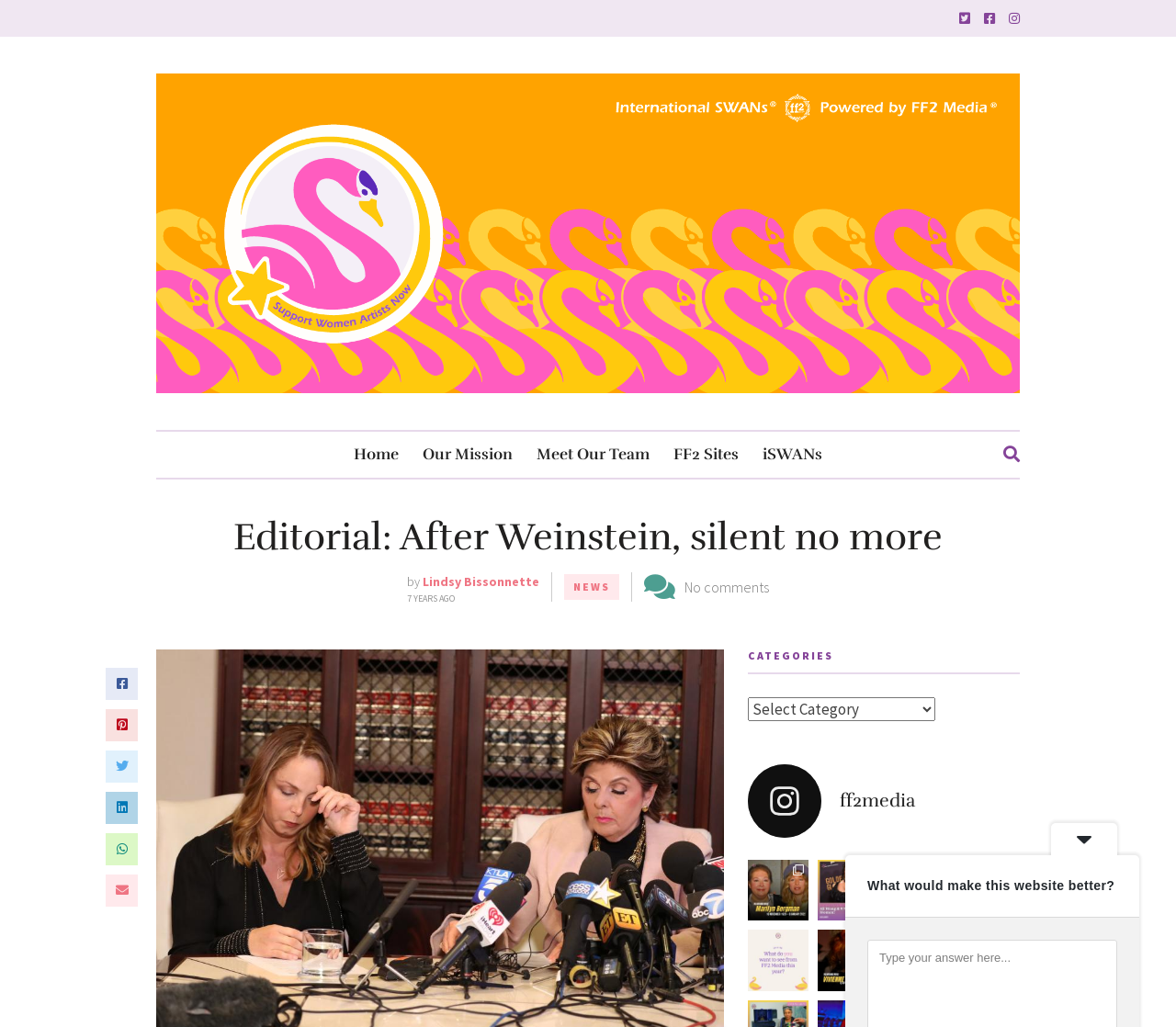Using the provided element description "Home", determine the bounding box coordinates of the UI element.

None